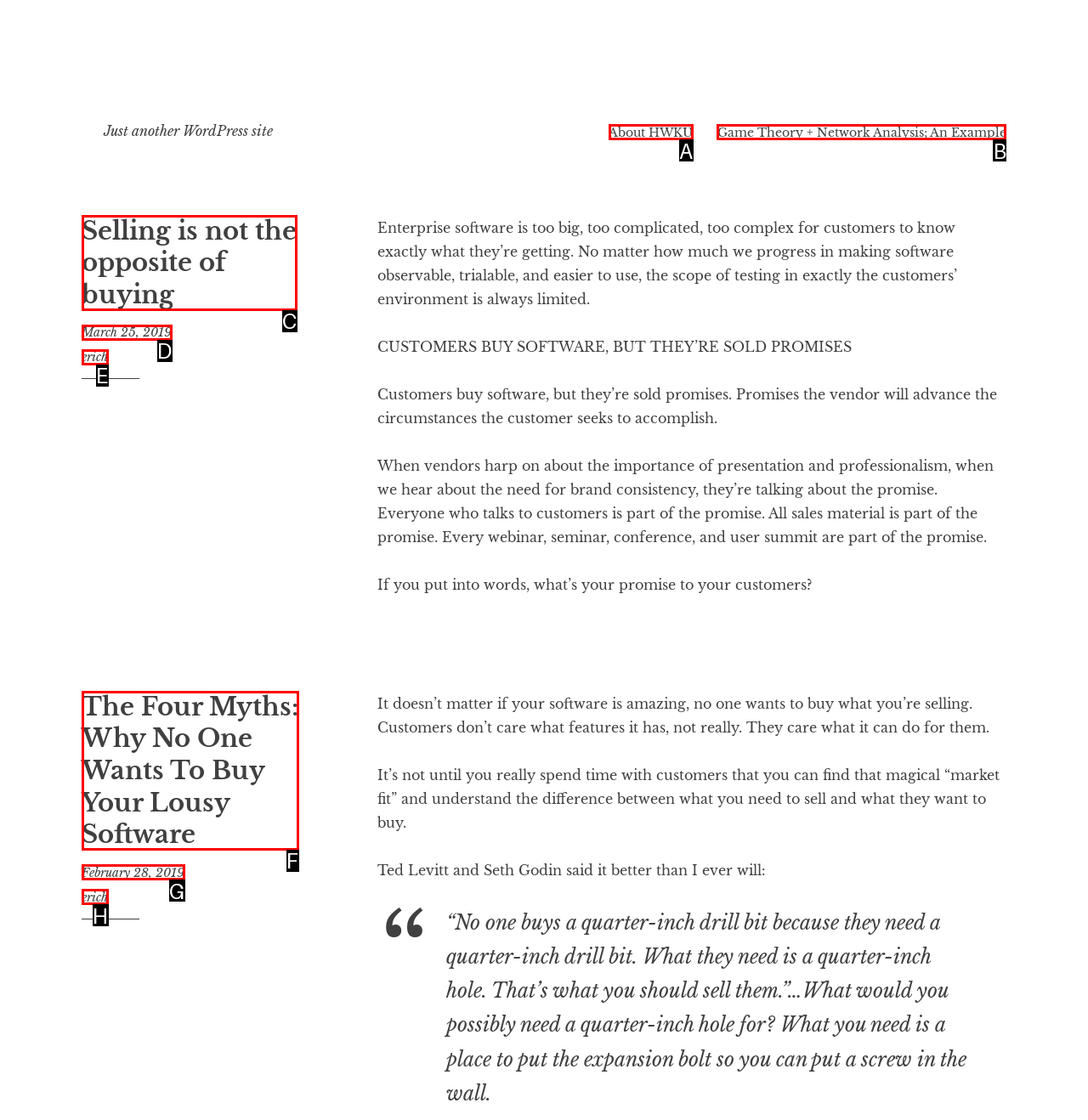Tell me the letter of the UI element I should click to accomplish the task: Read the article 'Selling is not the opposite of buying' based on the choices provided in the screenshot.

C